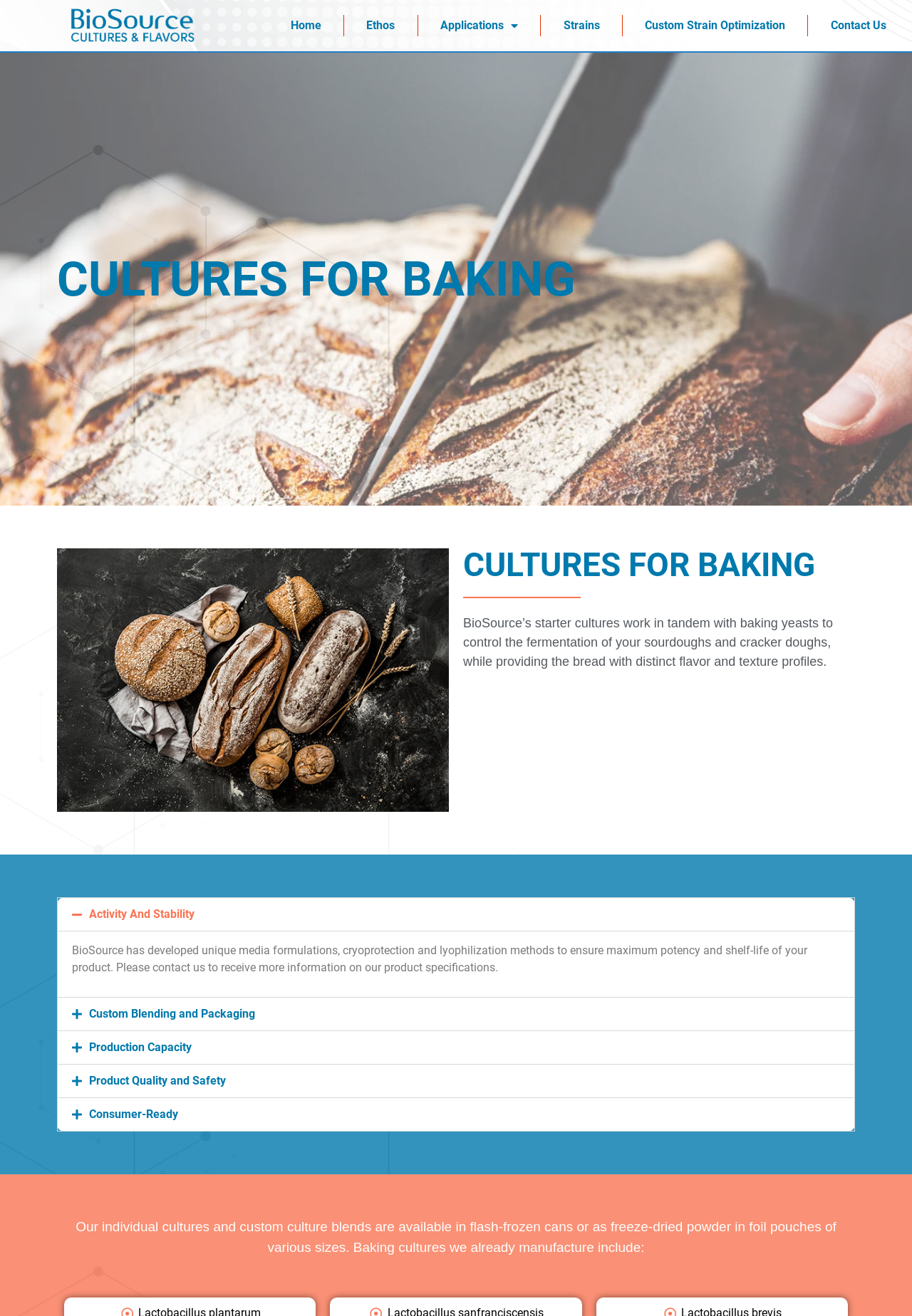Please specify the bounding box coordinates of the area that should be clicked to accomplish the following instruction: "Click the Applications link". The coordinates should consist of four float numbers between 0 and 1, i.e., [left, top, right, bottom].

[0.462, 0.007, 0.589, 0.032]